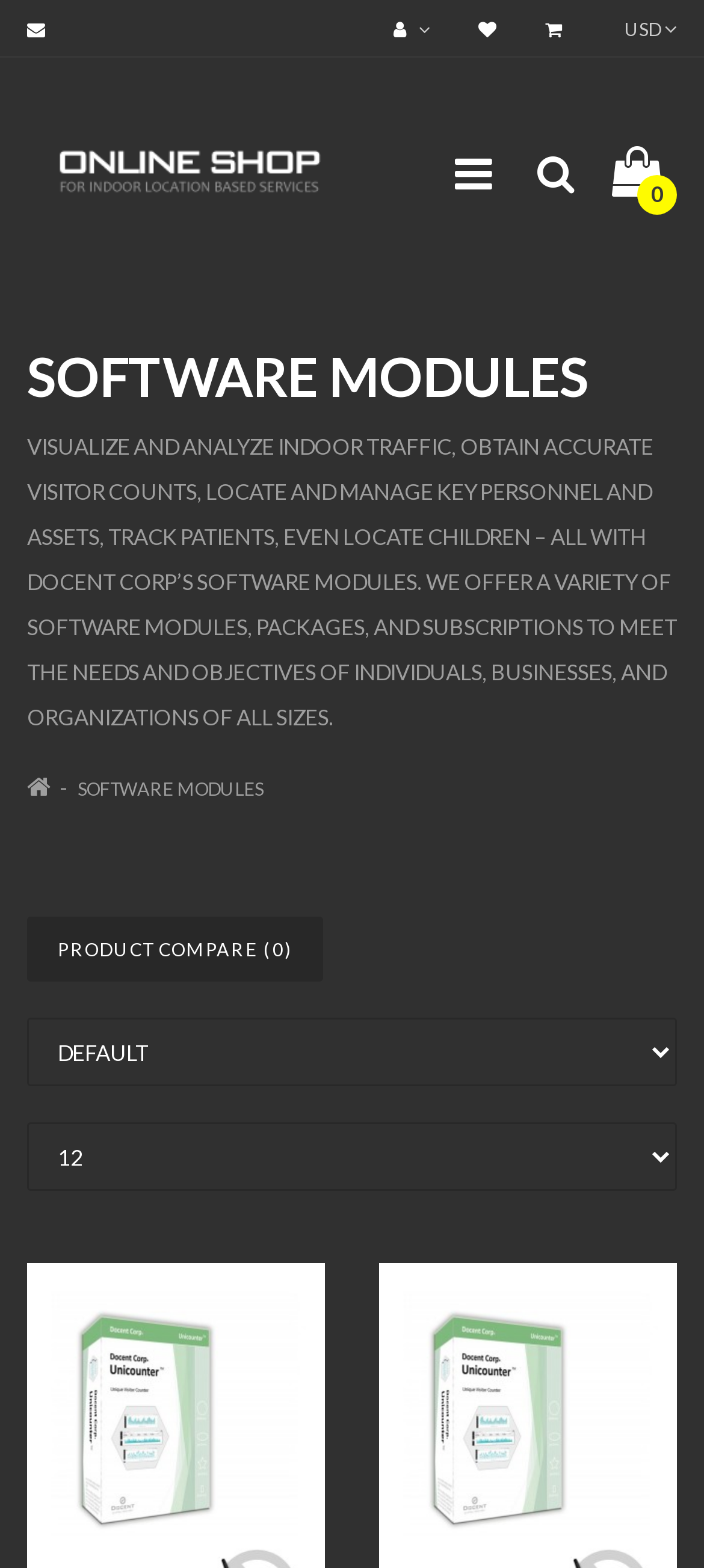Using the webpage screenshot, locate the HTML element that fits the following description and provide its bounding box: "USD".

[0.836, 0.01, 0.962, 0.027]